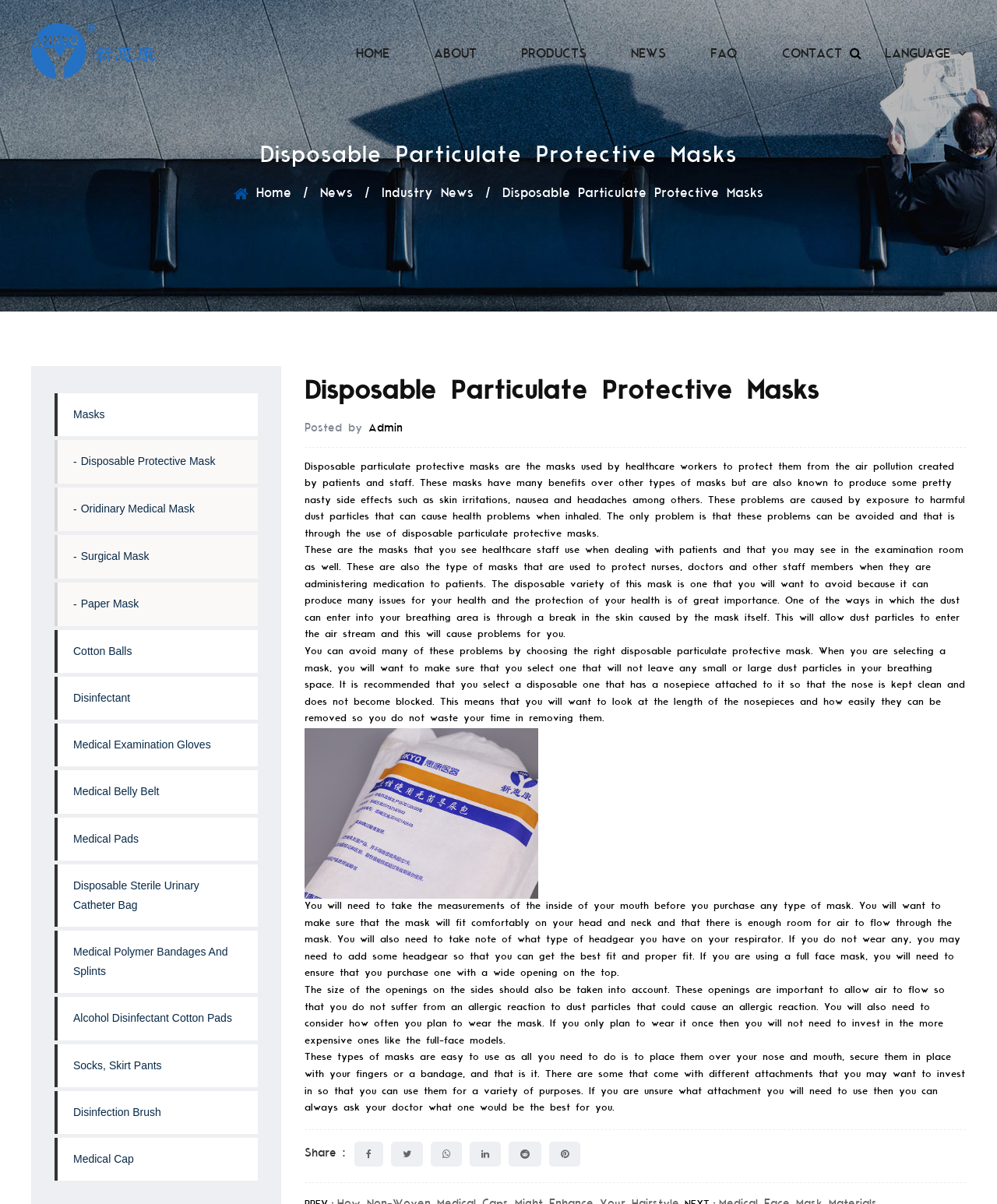Locate the bounding box coordinates of the element that should be clicked to fulfill the instruction: "Click the Disposable Protective Mask link".

[0.055, 0.366, 0.259, 0.402]